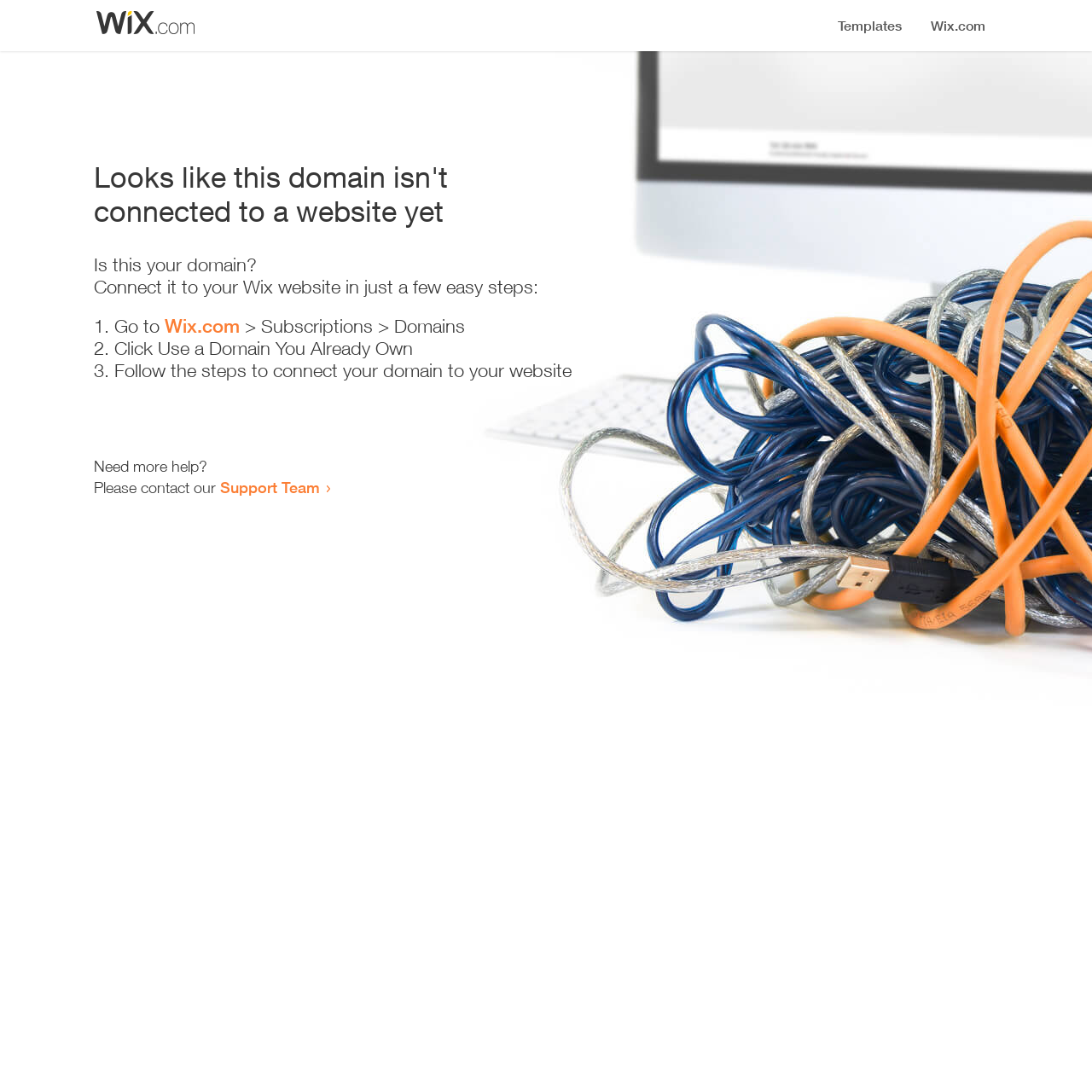What should you do if you need more help?
Look at the image and provide a detailed response to the question.

I found the static text element on the webpage with the text 'Need more help?' and a bounding box coordinate of [0.086, 0.419, 0.19, 0.435], which is followed by a link element with the text 'Support Team' and a bounding box coordinate of [0.202, 0.438, 0.293, 0.455], indicating that you should contact the Support Team if you need more help.